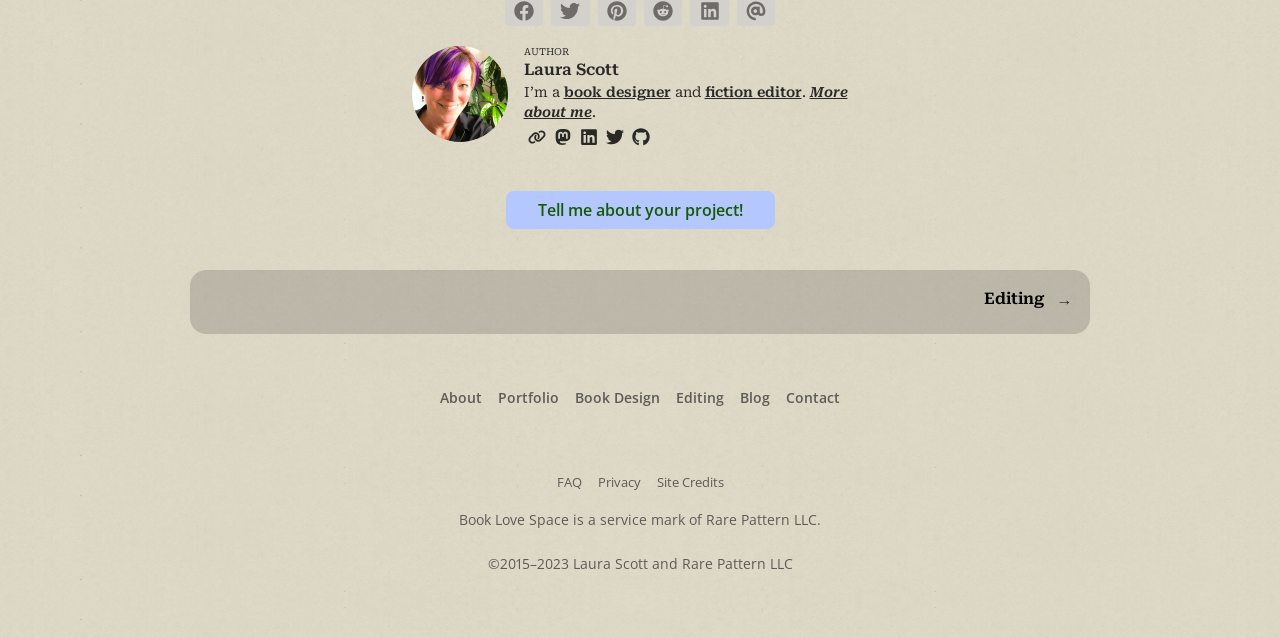Identify the bounding box coordinates of the specific part of the webpage to click to complete this instruction: "Click on the 'About' link".

[0.344, 0.608, 0.377, 0.637]